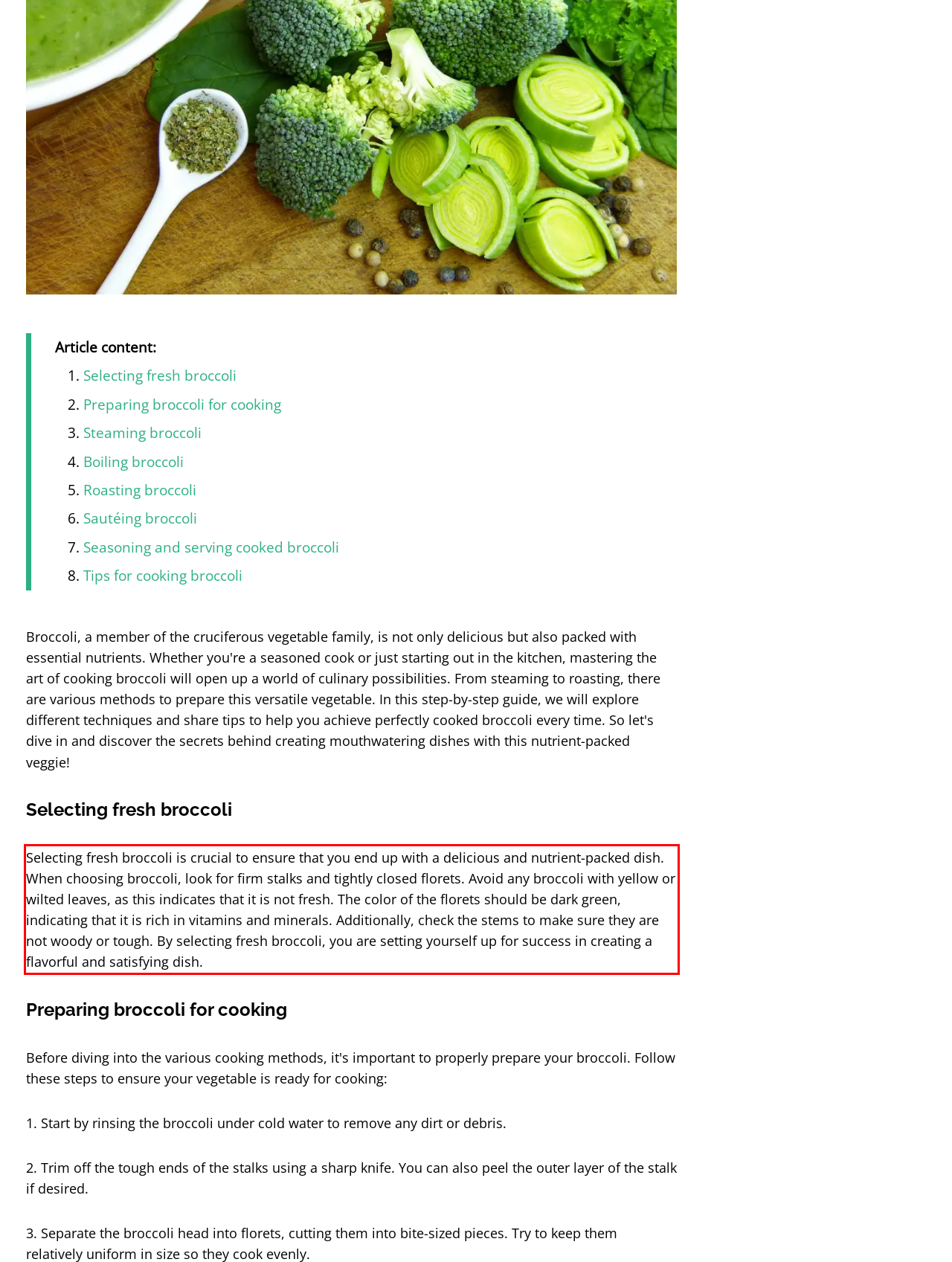Please look at the webpage screenshot and extract the text enclosed by the red bounding box.

Selecting fresh broccoli is crucial to ensure that you end up with a delicious and nutrient-packed dish. When choosing broccoli, look for firm stalks and tightly closed florets. Avoid any broccoli with yellow or wilted leaves, as this indicates that it is not fresh. The color of the florets should be dark green, indicating that it is rich in vitamins and minerals. Additionally, check the stems to make sure they are not woody or tough. By selecting fresh broccoli, you are setting yourself up for success in creating a flavorful and satisfying dish.